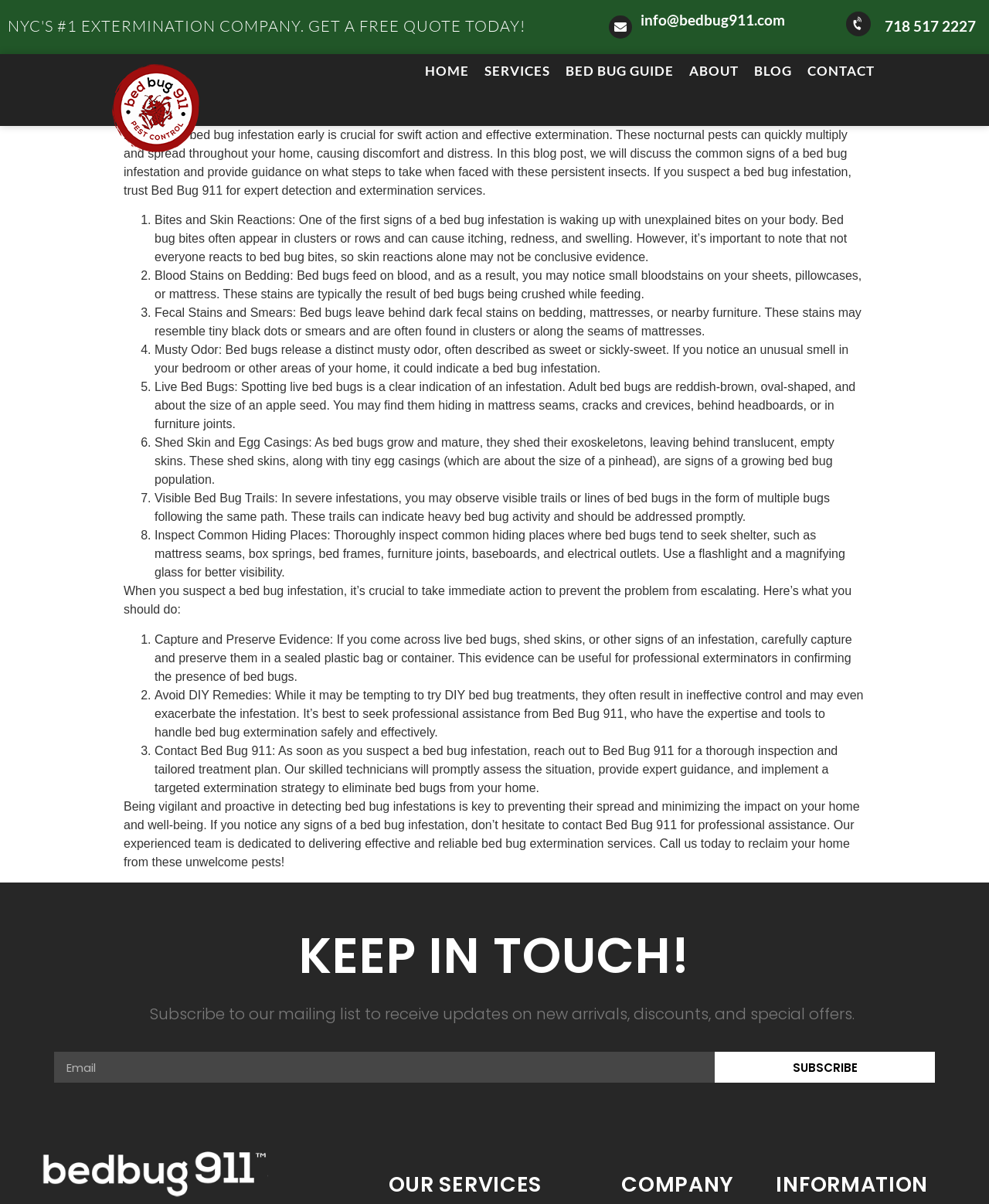Please indicate the bounding box coordinates for the clickable area to complete the following task: "Get a free quote today!". The coordinates should be specified as four float numbers between 0 and 1, i.e., [left, top, right, bottom].

[0.616, 0.013, 0.639, 0.032]